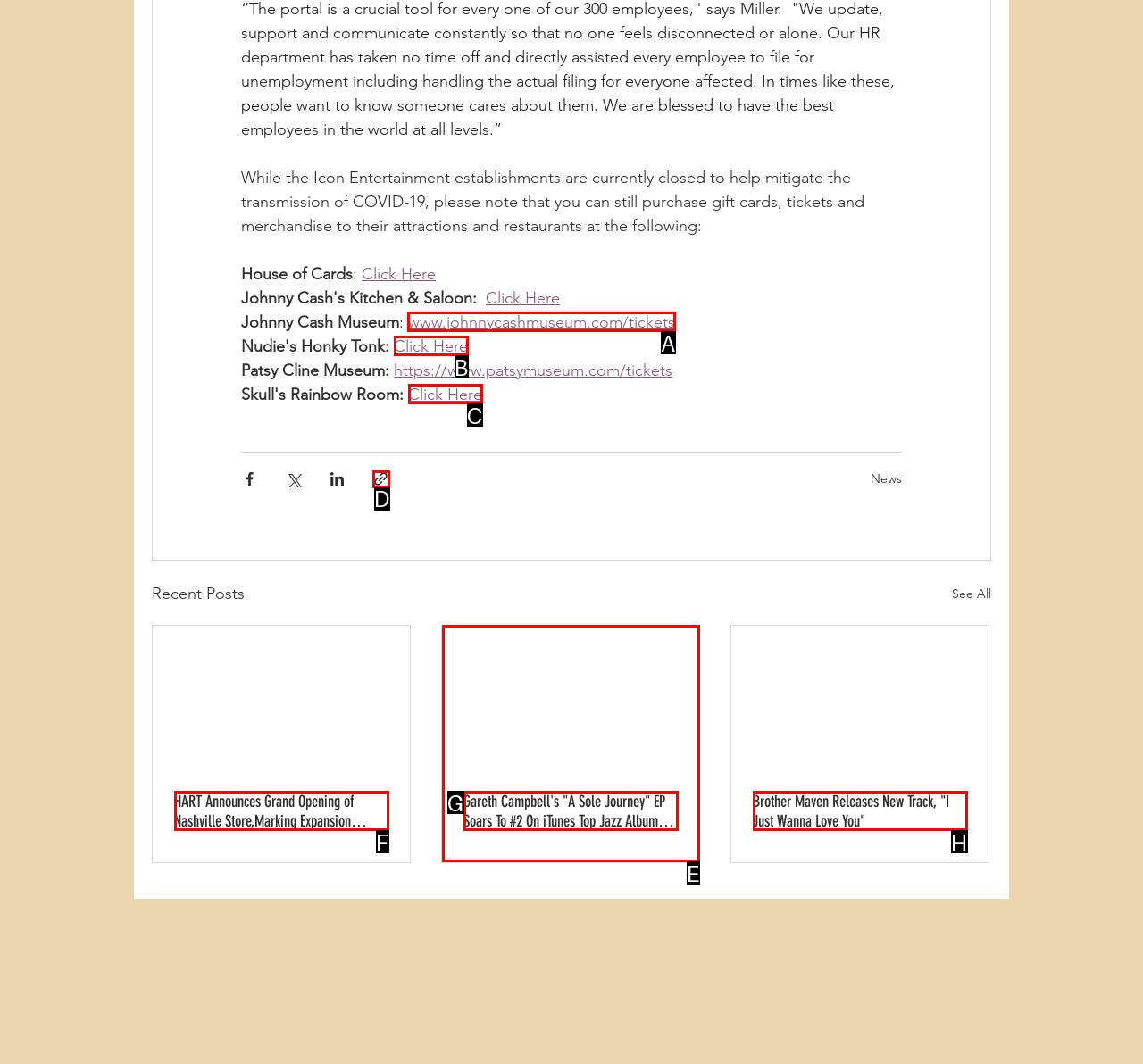Please indicate which option's letter corresponds to the task: Buy tickets for Johnny Cash Museum by examining the highlighted elements in the screenshot.

A